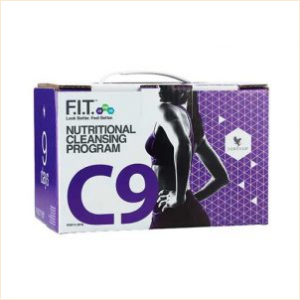Please examine the image and provide a detailed answer to the question: What is the design style of the packaging?

The use of bold colors and sleek fonts on the packaging conveys a modern, vibrant approach to health, which is likely intended to appeal to those looking to improve their overall well-being.